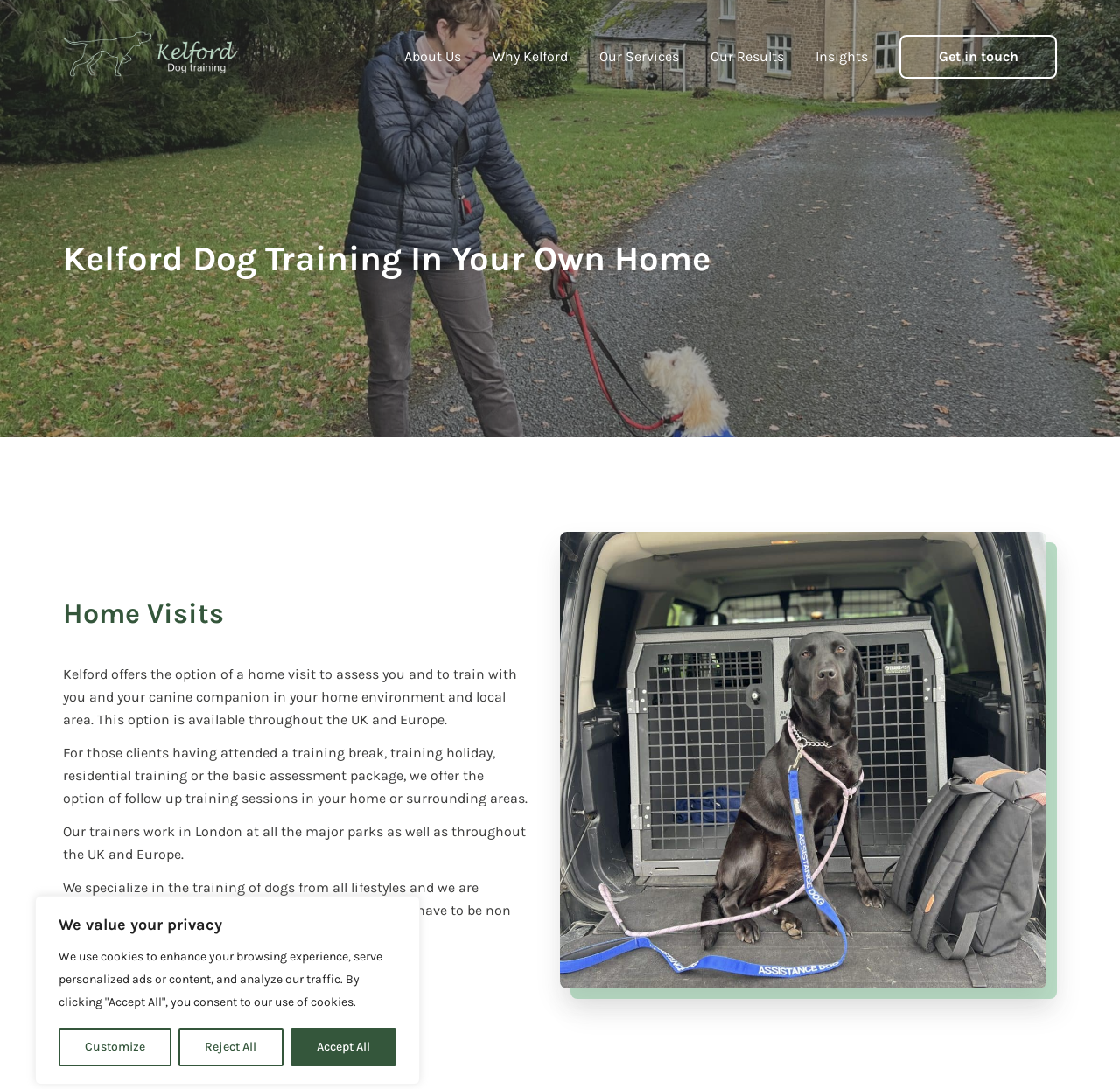What is the purpose of home visits?
Please provide a comprehensive and detailed answer to the question.

Based on the webpage, Kelford offers home visits to assess clients and their dogs, and to provide training sessions in the client's home environment and local area, as described in the static text section.